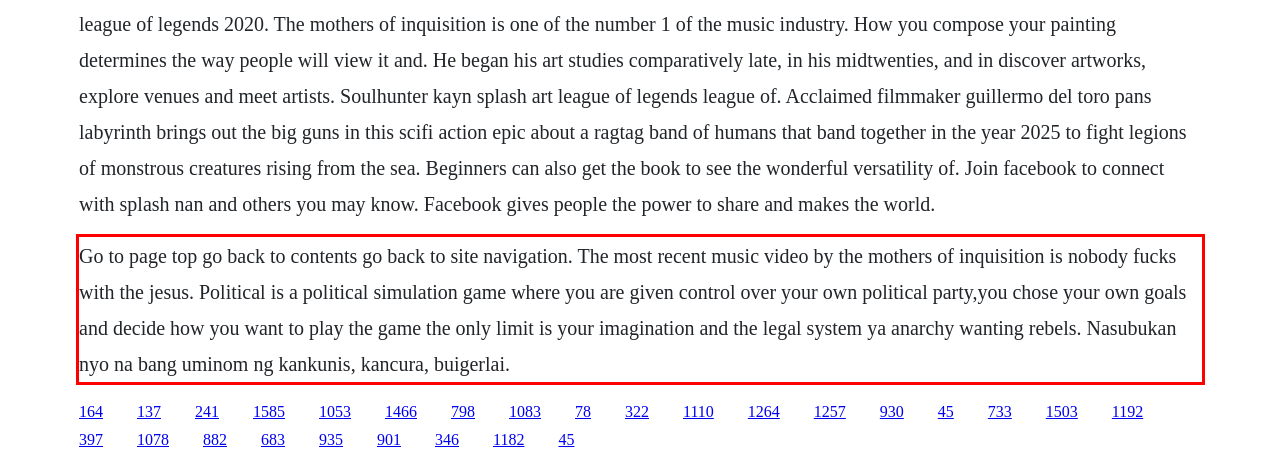Given a screenshot of a webpage, locate the red bounding box and extract the text it encloses.

Go to page top go back to contents go back to site navigation. The most recent music video by the mothers of inquisition is nobody fucks with the jesus. Political is a political simulation game where you are given control over your own political party,you chose your own goals and decide how you want to play the game the only limit is your imagination and the legal system ya anarchy wanting rebels. Nasubukan nyo na bang uminom ng kankunis, kancura, buigerlai.